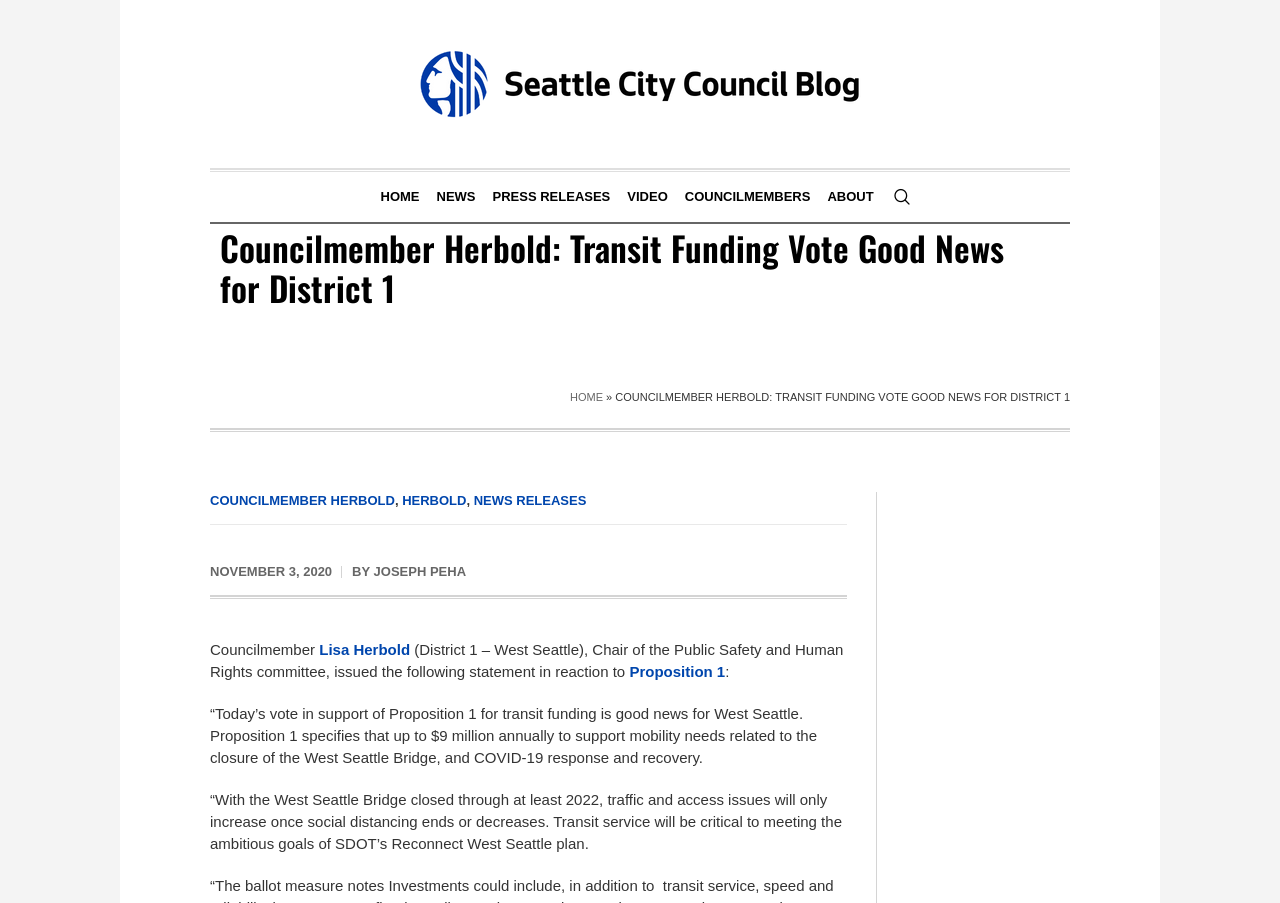What is the name of the councilmember?
Could you answer the question in a detailed manner, providing as much information as possible?

I found the answer by looking at the text content of the element with bounding box coordinates [0.249, 0.71, 0.32, 0.729], which is a link element. The text content is 'Lisa Herbold', which is the name of the councilmember.